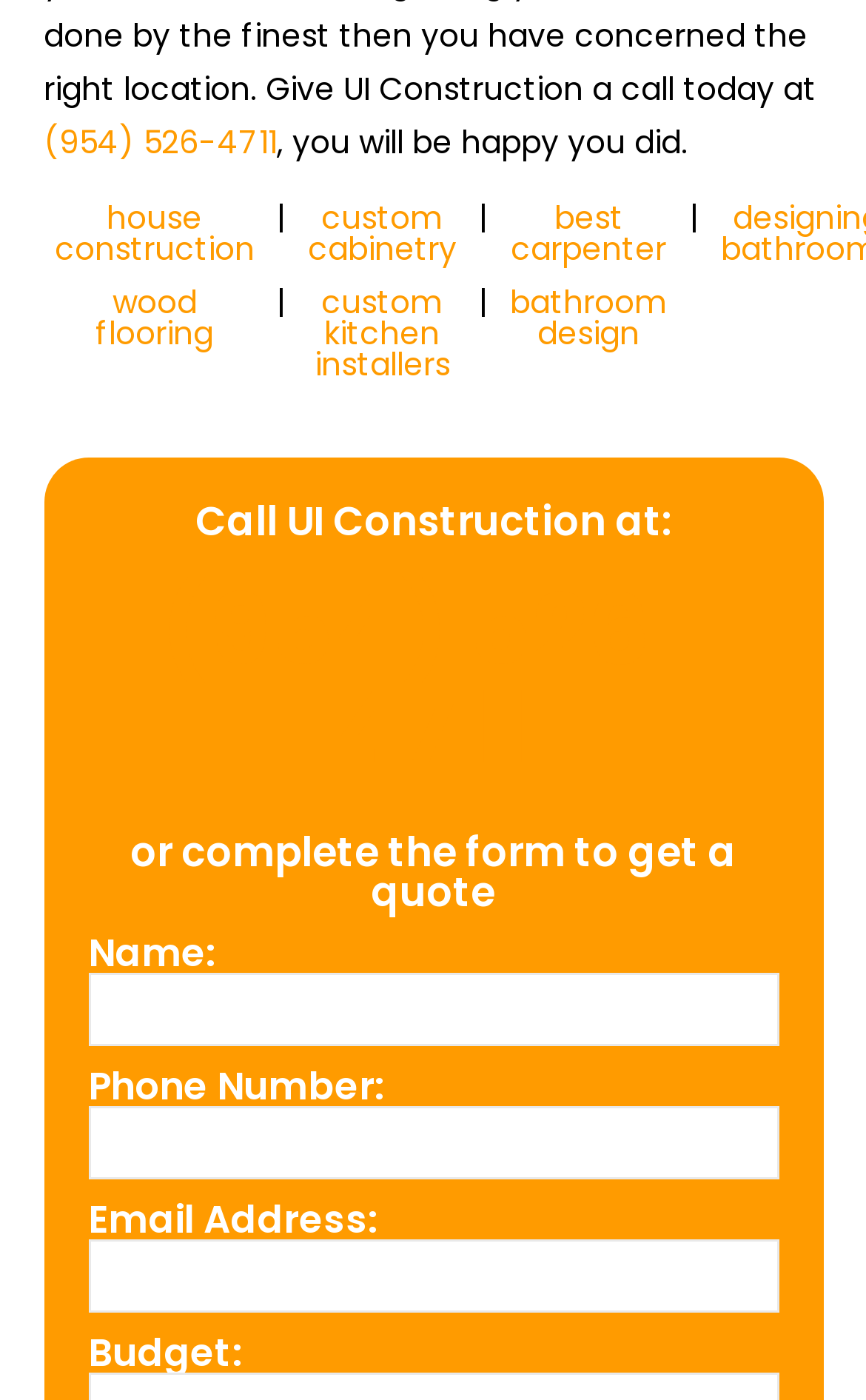Given the description "bathroom design", provide the bounding box coordinates of the corresponding UI element.

[0.588, 0.2, 0.771, 0.254]